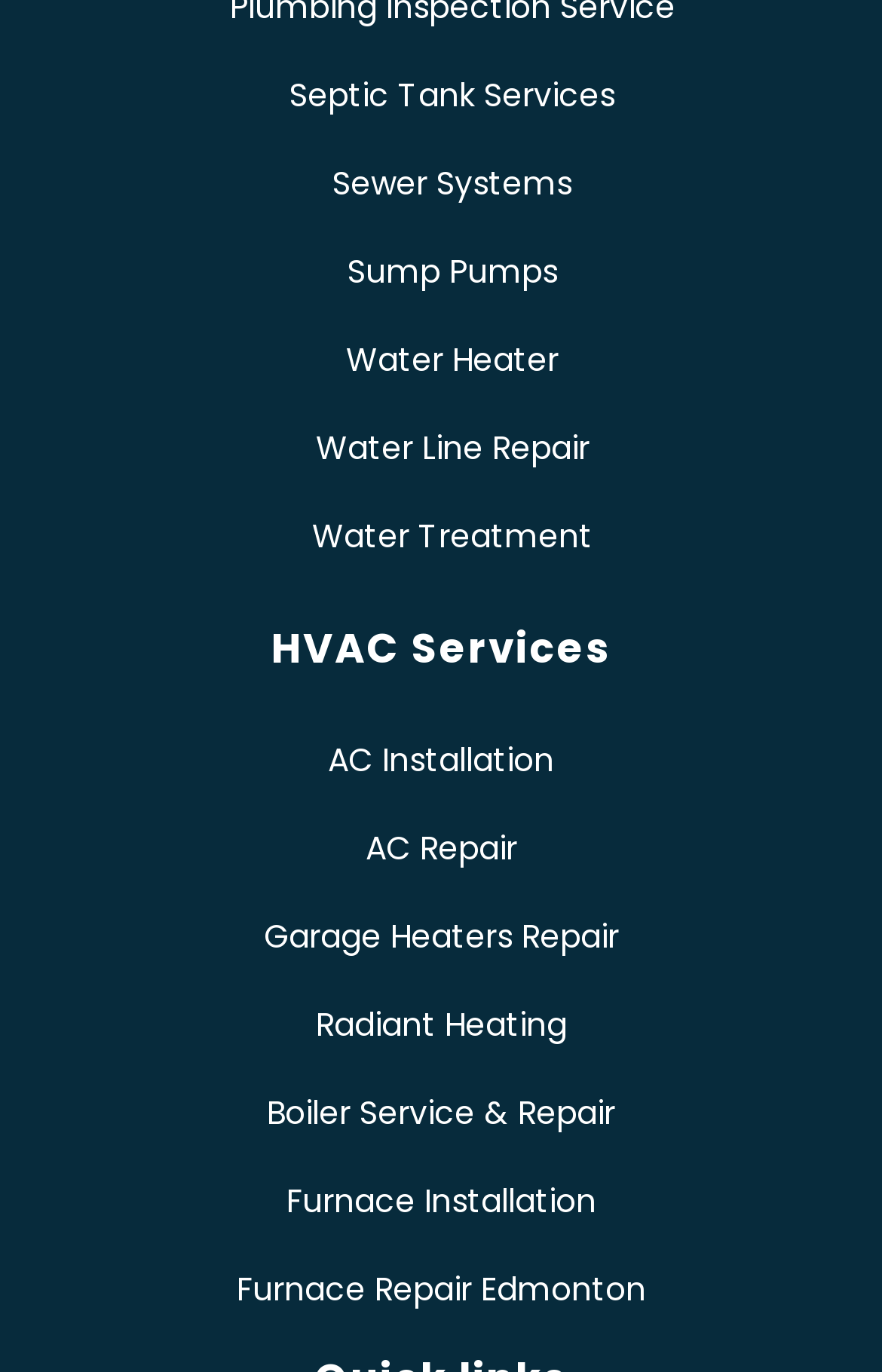Please determine the bounding box coordinates of the element to click on in order to accomplish the following task: "Check out Sewer Systems". Ensure the coordinates are four float numbers ranging from 0 to 1, i.e., [left, top, right, bottom].

[0.077, 0.117, 0.949, 0.152]